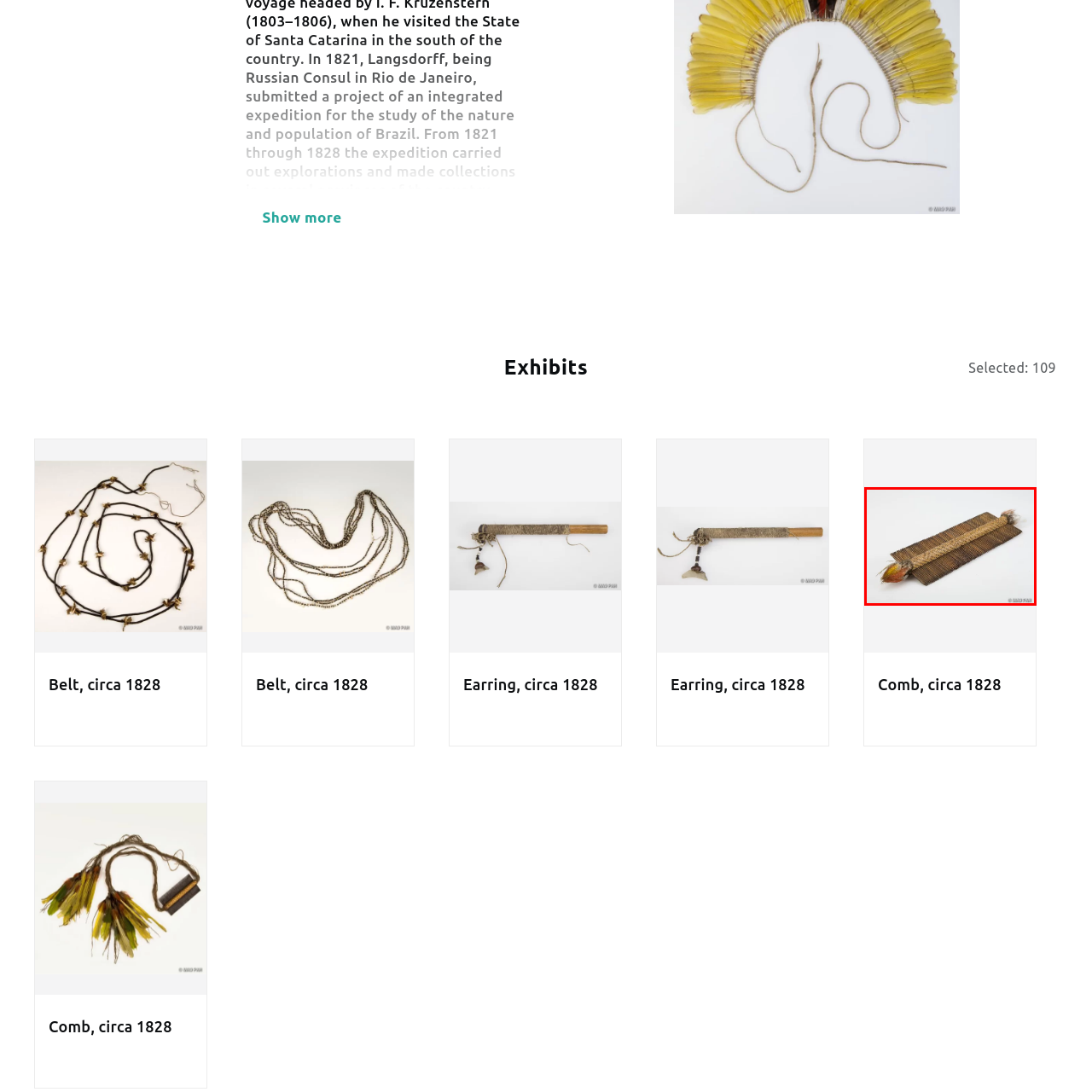What is the comb part of?
Look at the image highlighted within the red bounding box and provide a detailed answer to the question.

According to the caption, the comb is part of the exhibition at the Peter the Great Museum of Anthropology and Ethnography (Kunstkamera) RAS, which showcases the rich cultural heritage represented within the collection.